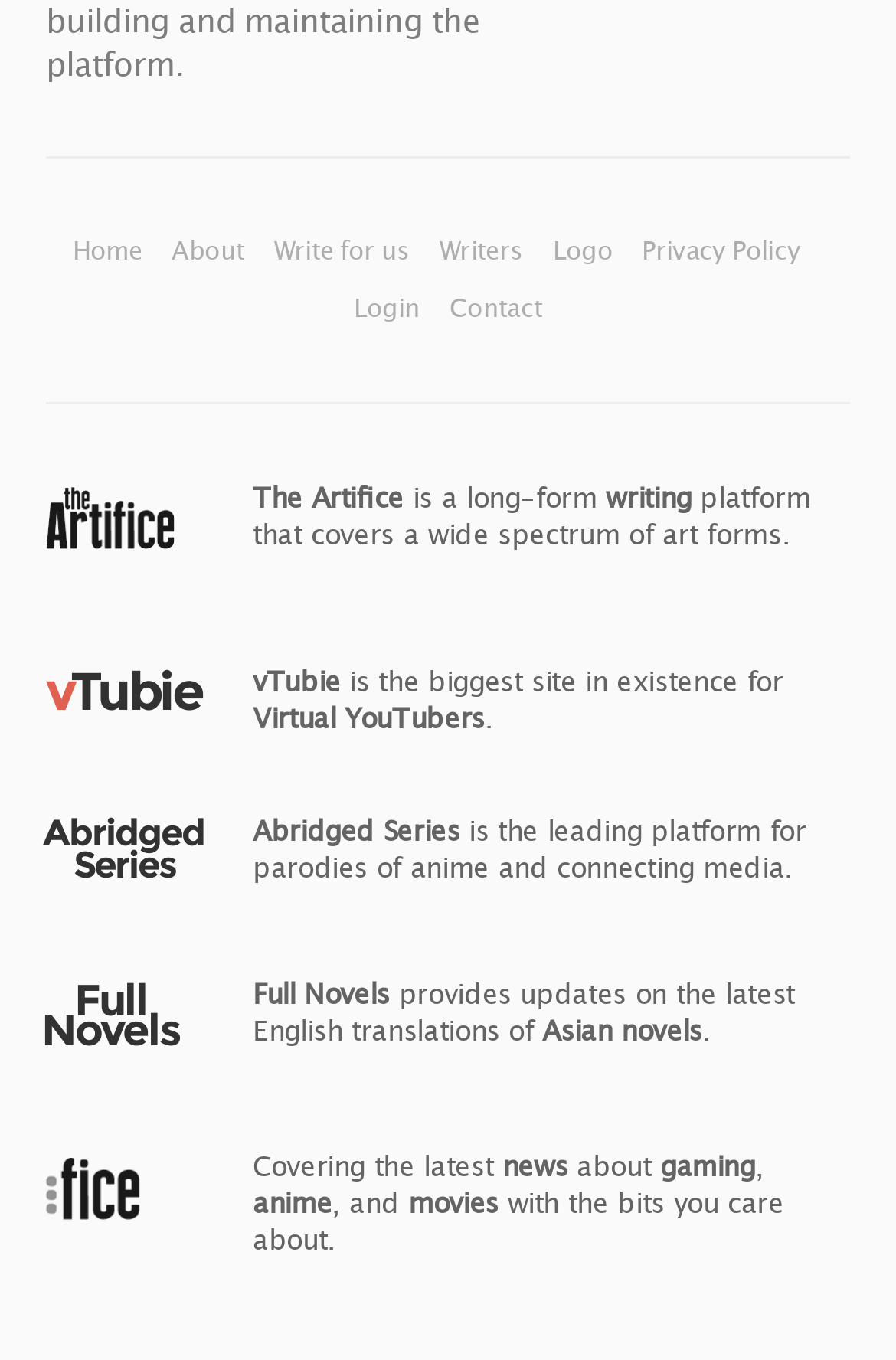Please find the bounding box for the UI element described by: "Write for us".

[0.306, 0.172, 0.465, 0.194]